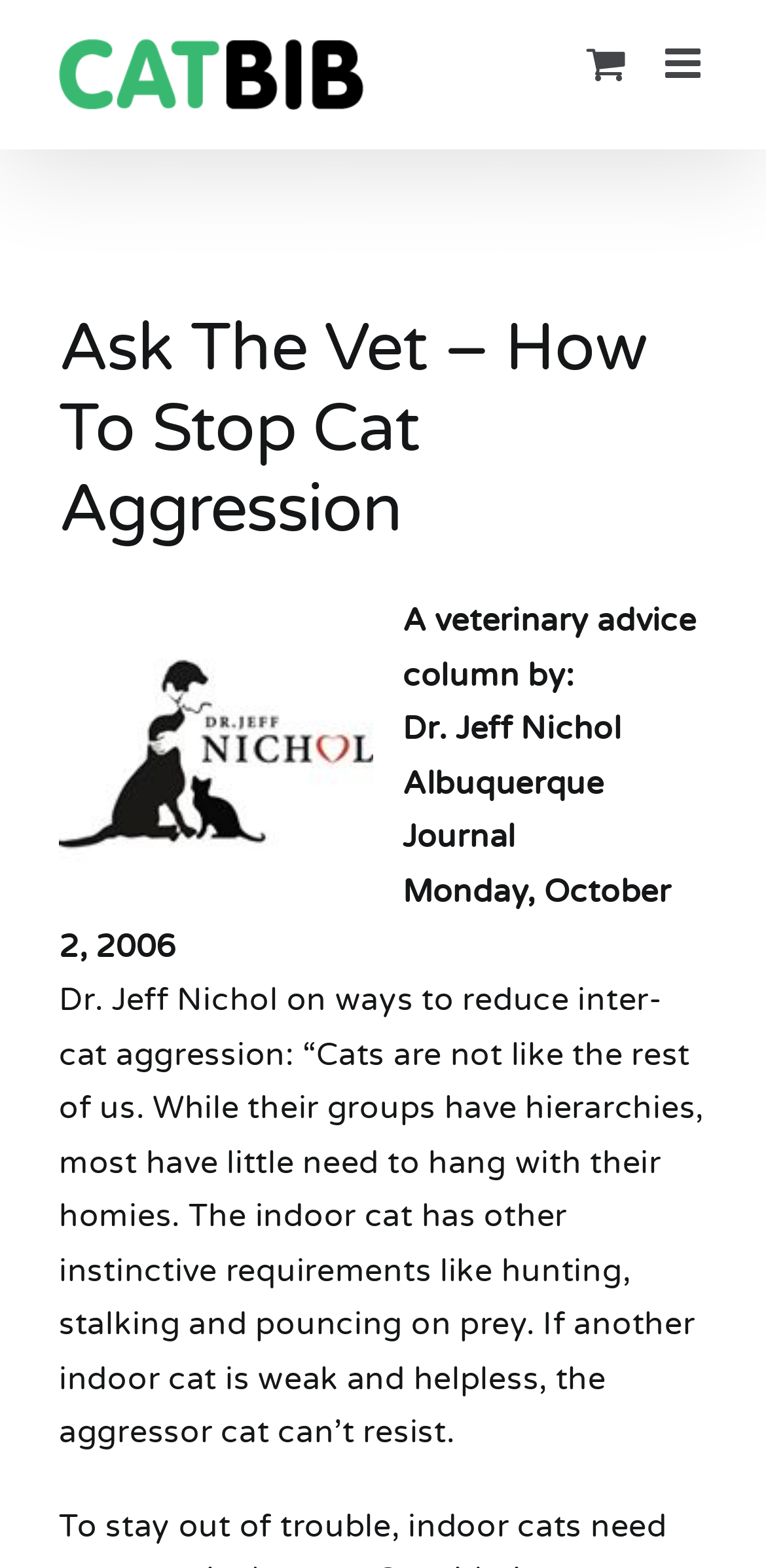What is the purpose of the toggle mobile menu link?
Give a detailed response to the question by analyzing the screenshot.

I found the answer by looking at the link 'Toggle mobile menu' which has an attribute 'expanded: False' and 'controls: mobile-menu-main-menu-navigation', indicating that it is used to expand or collapse the mobile menu.